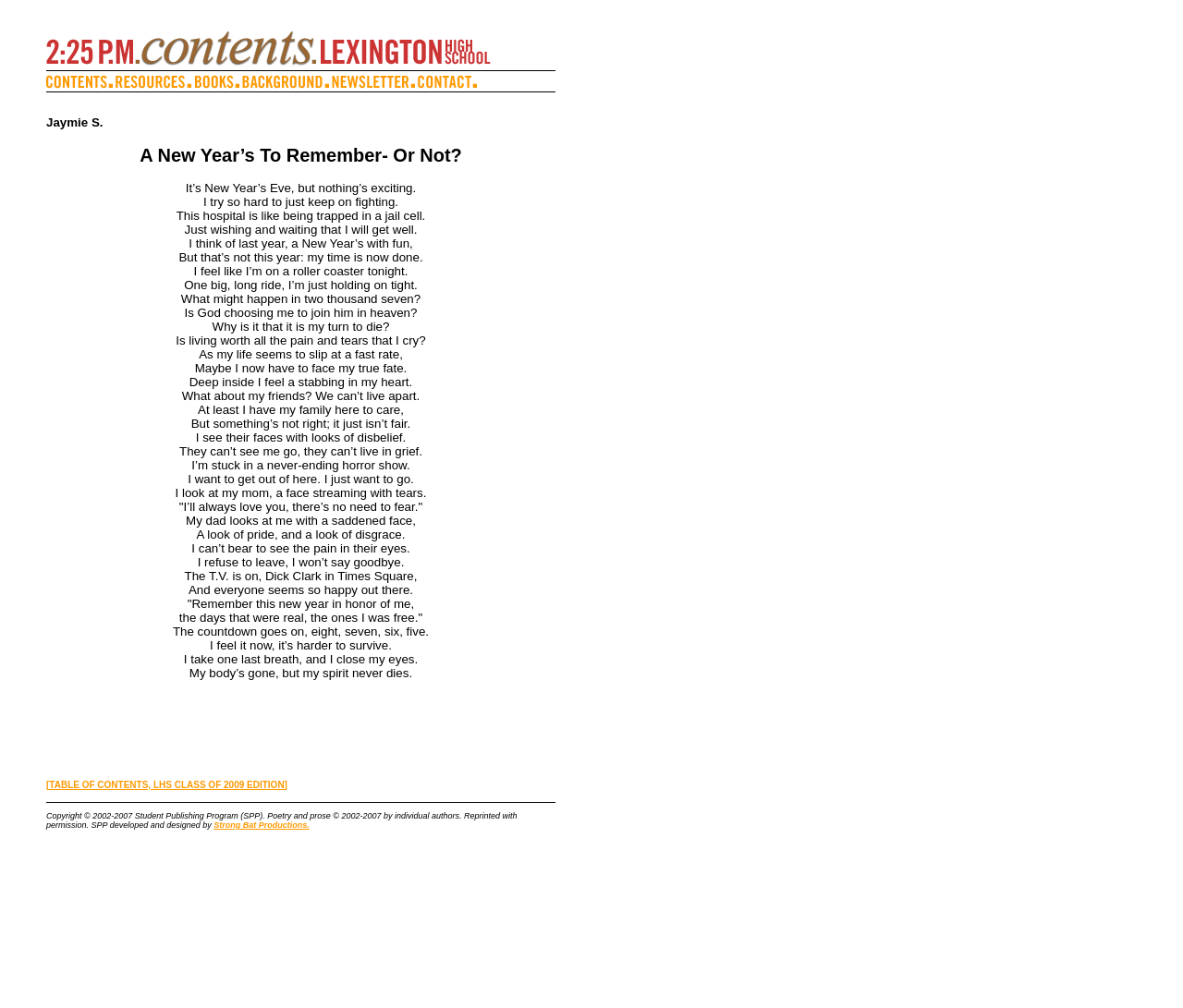Review the image closely and give a comprehensive answer to the question: Where is the speaker of the poem?

The speaker of the poem is in a hospital, as indicated by the lines 'This hospital is like being trapped in a jail cell.' and 'I think of last year, a New Year’s with fun, But that’s not this year: my time is now done.'